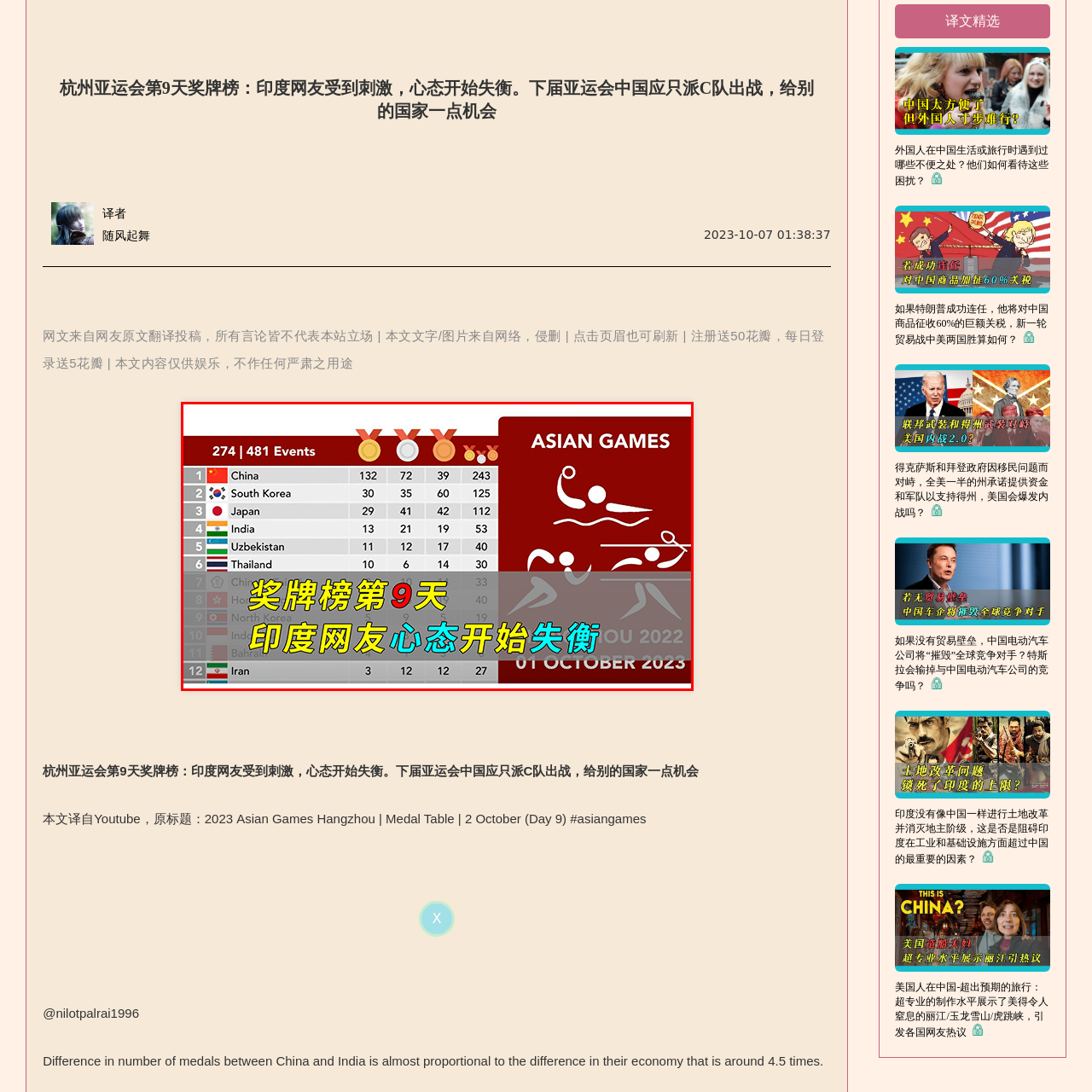How many gold medals has India earned?
Focus on the section of the image encased in the red bounding box and provide a detailed answer based on the visual details you find.

The table captures the rankings of other countries, including India, which has earned 13 gold medals, indicating its performance in the Asian Games.